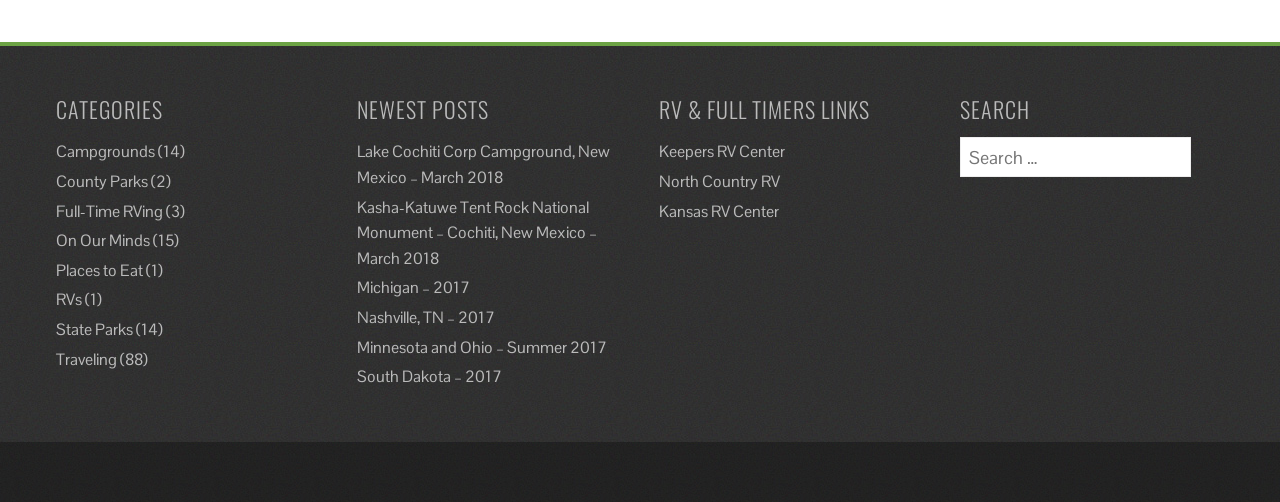Pinpoint the bounding box coordinates of the area that should be clicked to complete the following instruction: "Explore Full-Time RVing". The coordinates must be given as four float numbers between 0 and 1, i.e., [left, top, right, bottom].

[0.044, 0.4, 0.127, 0.442]